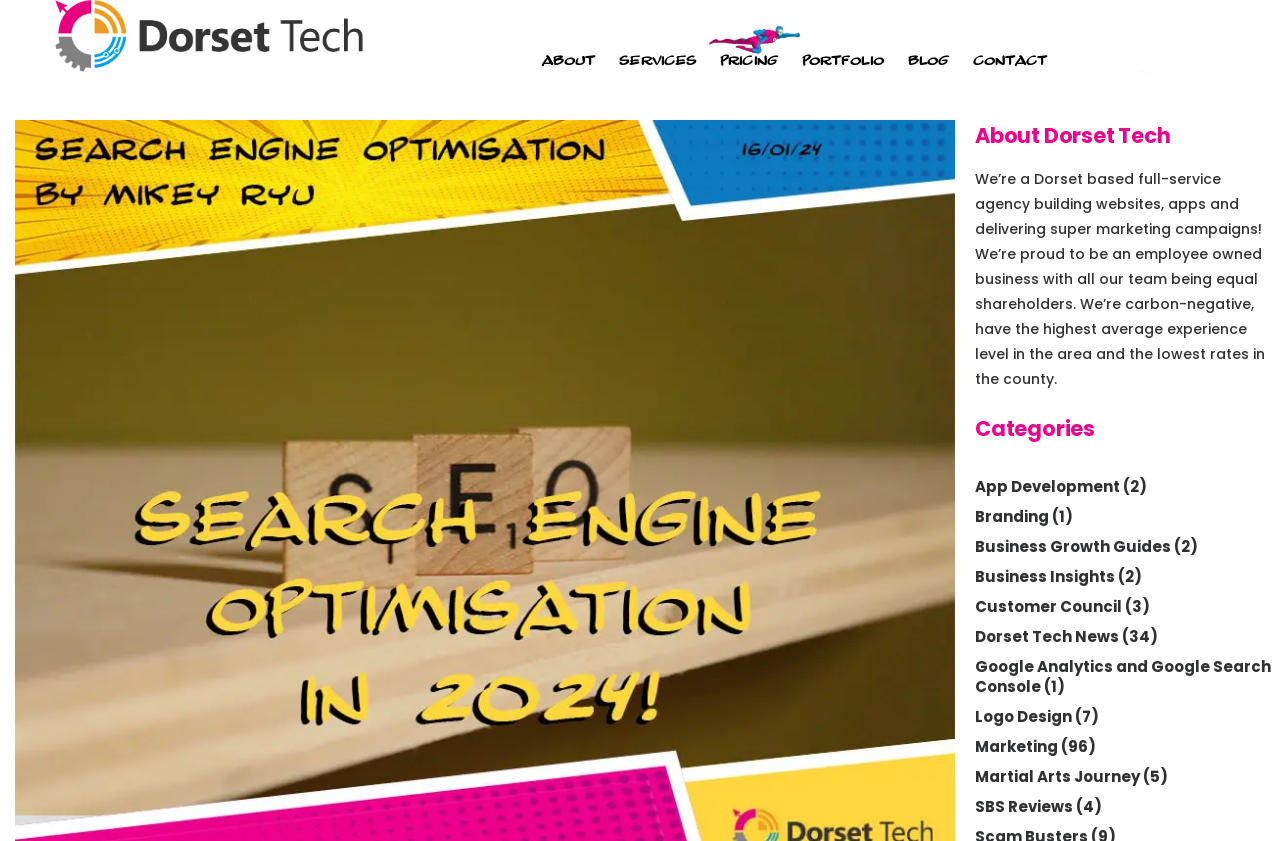Please specify the bounding box coordinates for the clickable region that will help you carry out the instruction: "Explore App Development category".

[0.762, 0.566, 0.875, 0.591]